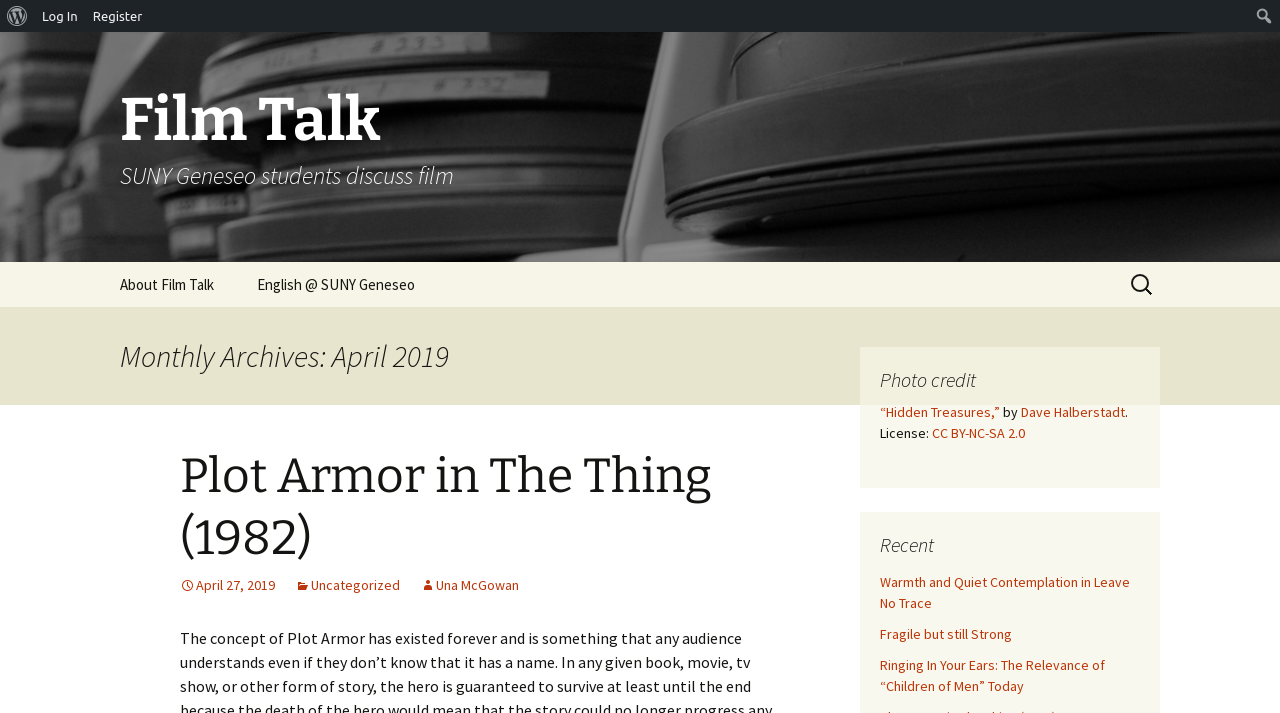Identify the bounding box for the UI element that is described as follows: "Uncategorized".

[0.23, 0.808, 0.312, 0.833]